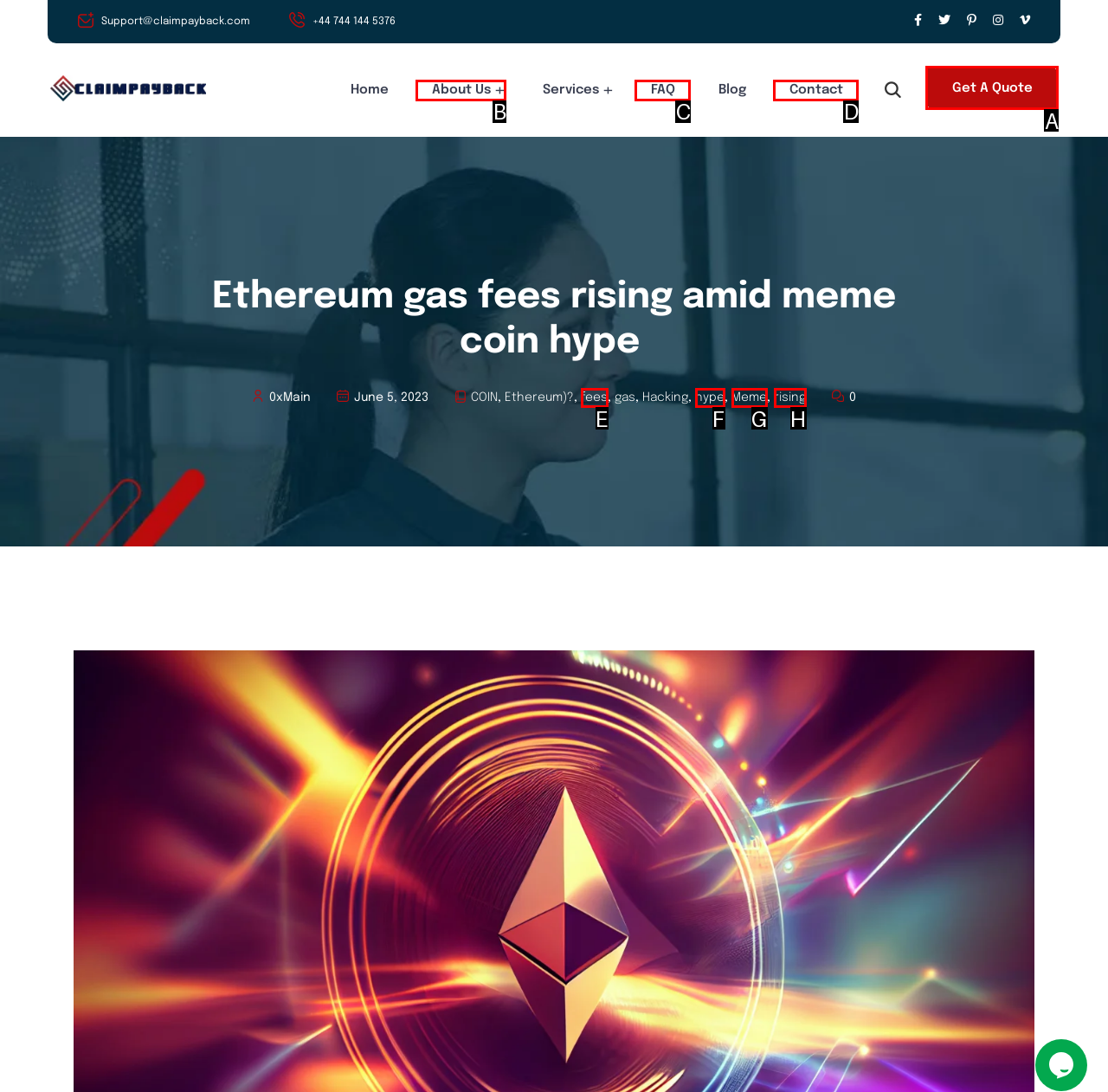Based on the element description: Get A Quote, choose the HTML element that matches best. Provide the letter of your selected option.

A